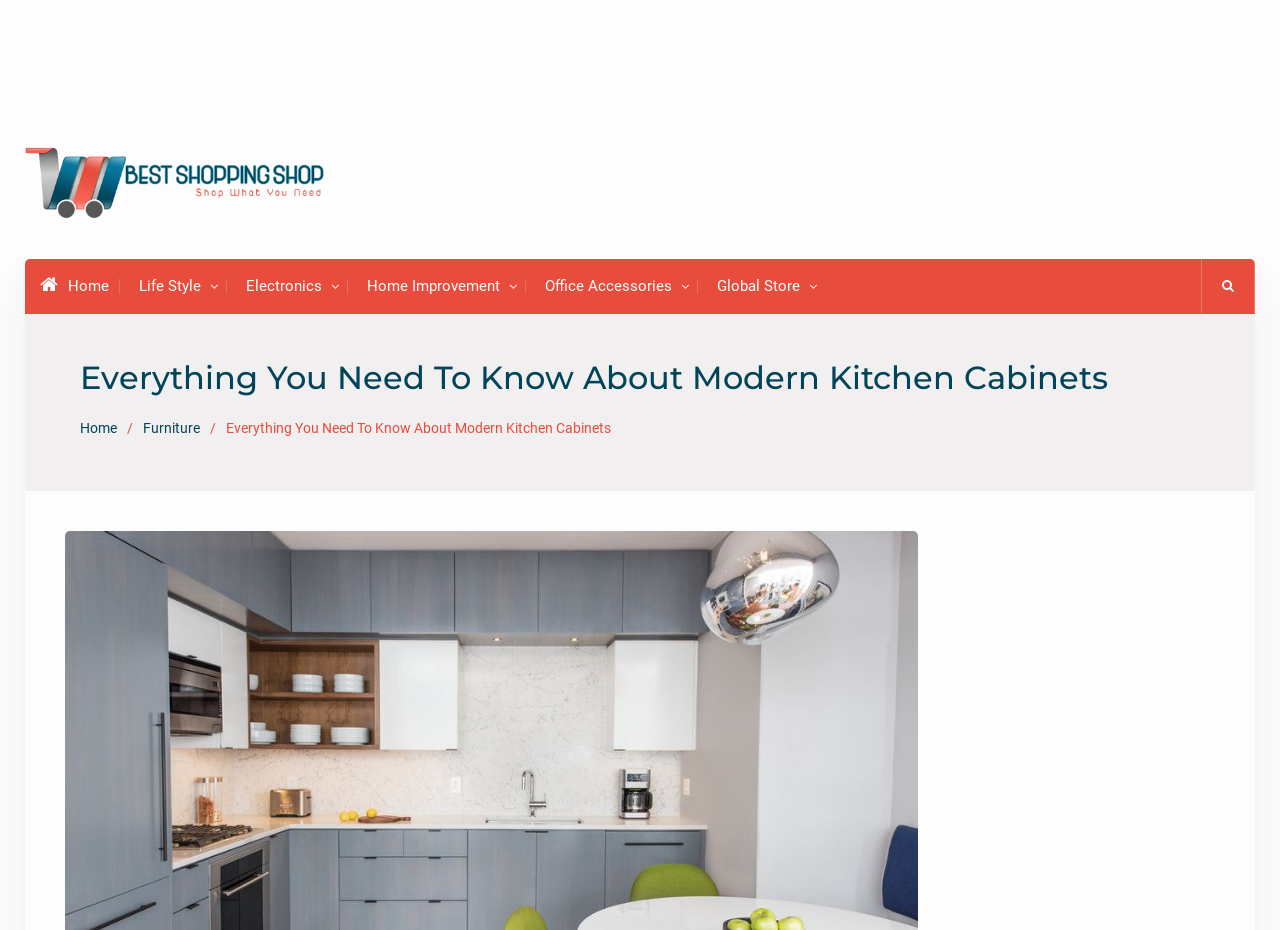Identify the bounding box coordinates of the clickable region to carry out the given instruction: "go to 'Global Store'".

[0.56, 0.294, 0.637, 0.322]